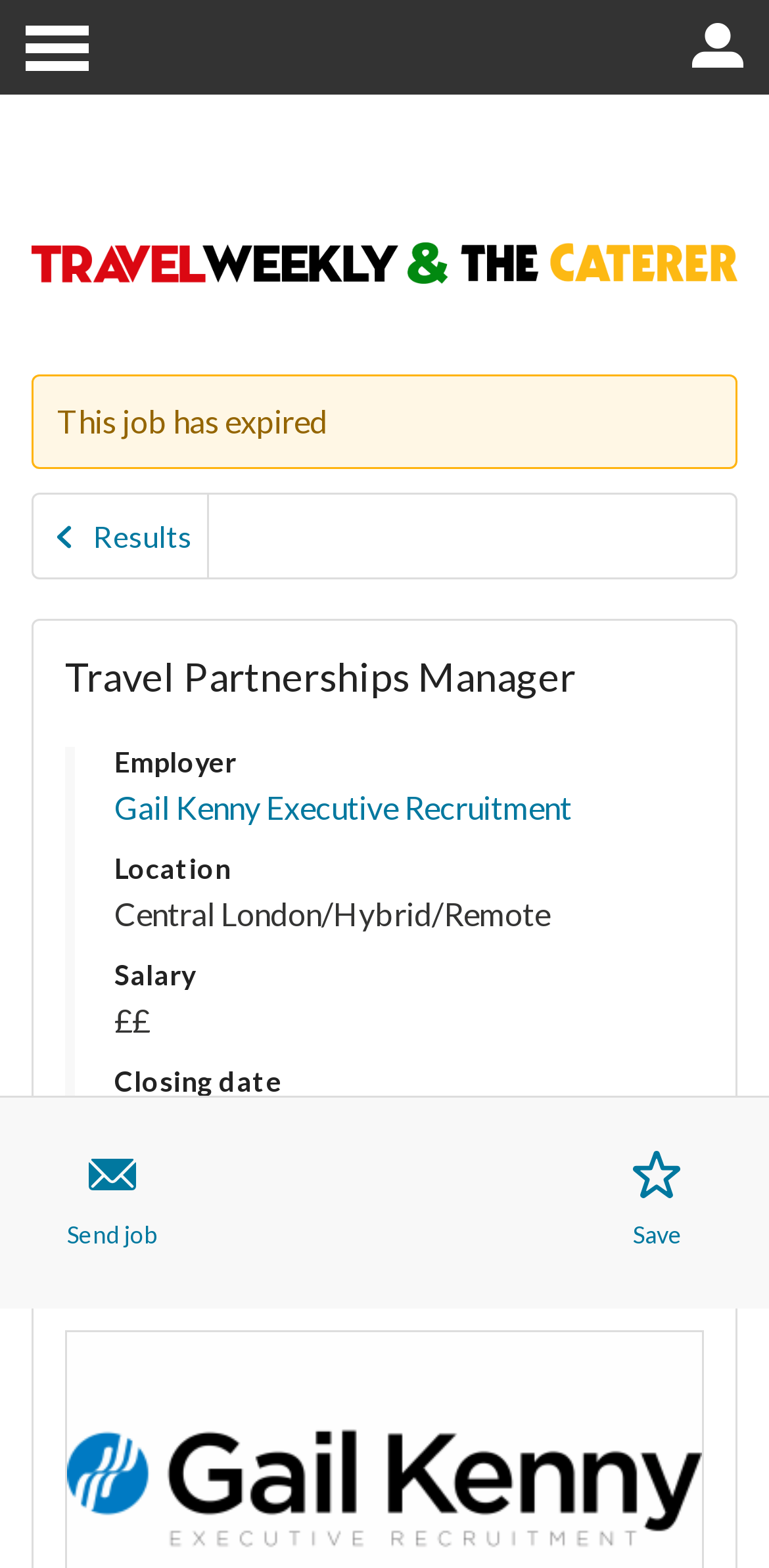What is the job title of the expired job?
Provide a comprehensive and detailed answer to the question.

The job title can be found in the heading element on the webpage, which is 'Travel Partnerships Manager'. This is a clear indication of the job title being described on the webpage.